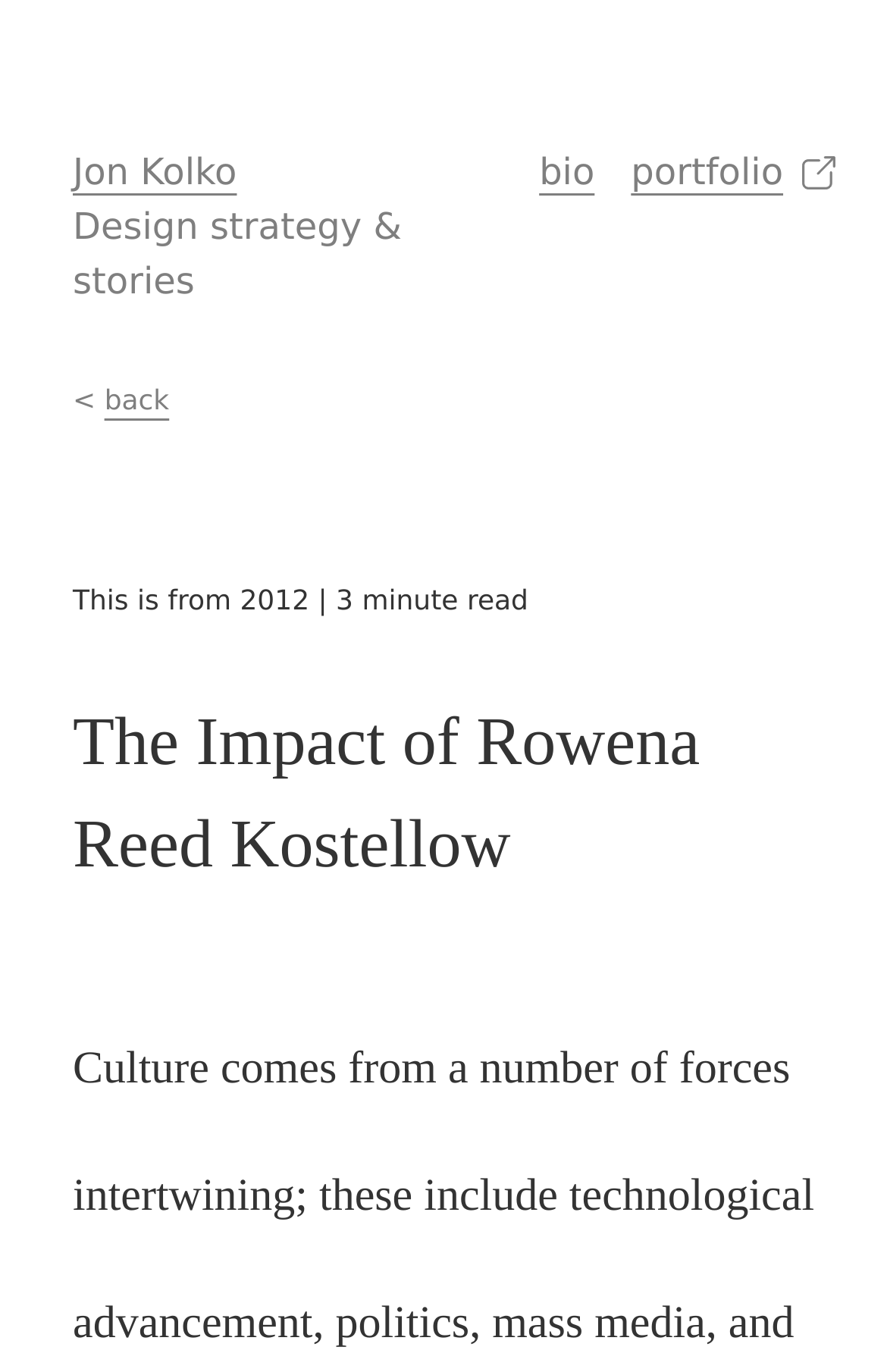Give a concise answer of one word or phrase to the question: 
What is the name of the person mentioned on the webpage?

Jon Kolko